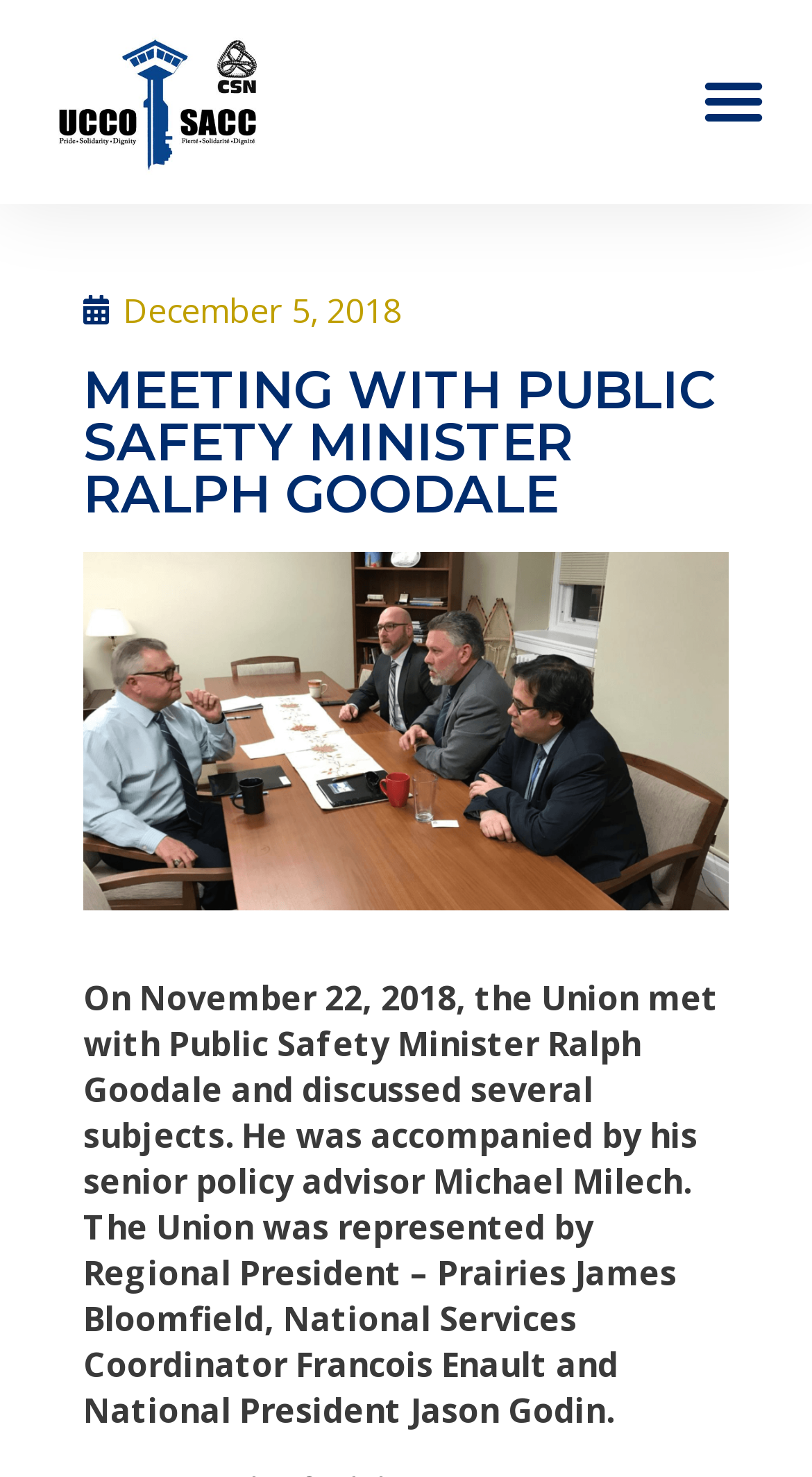Find the UI element described as: "Menu" and predict its bounding box coordinates. Ensure the coordinates are four float numbers between 0 and 1, [left, top, right, bottom].

[0.846, 0.038, 0.961, 0.101]